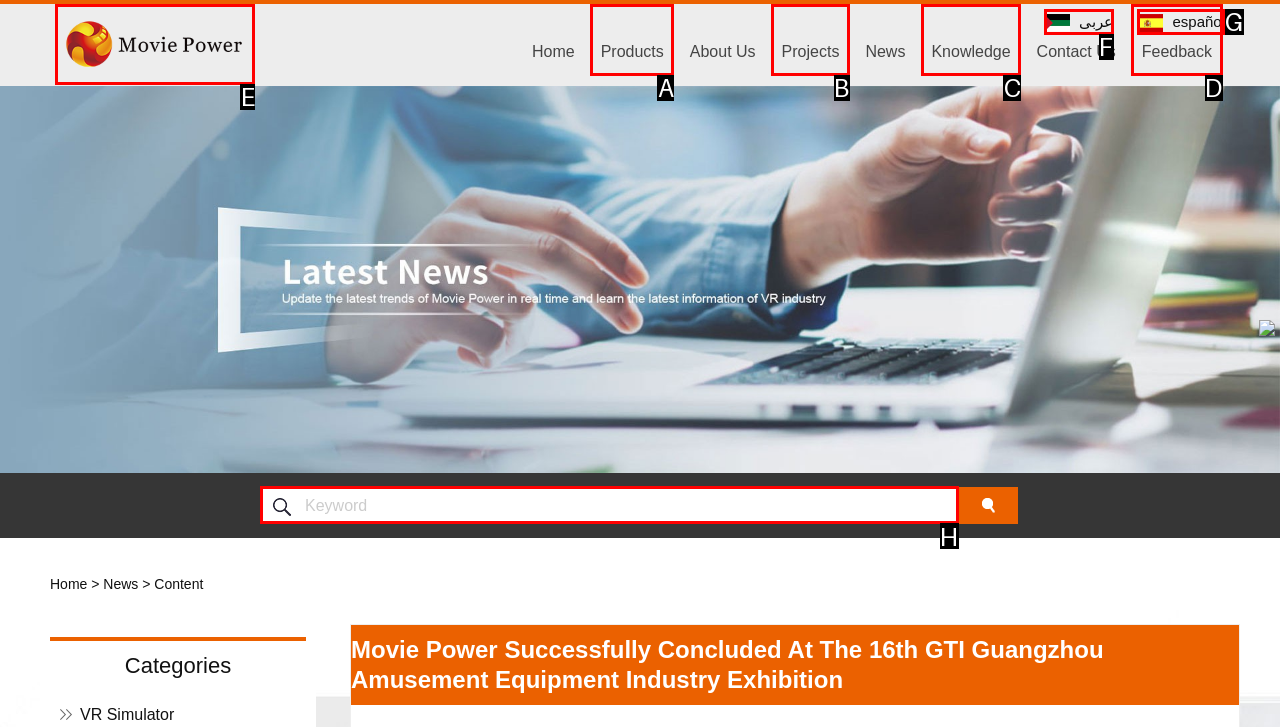Choose the UI element to click on to achieve this task: visit the company homepage. Reply with the letter representing the selected element.

E